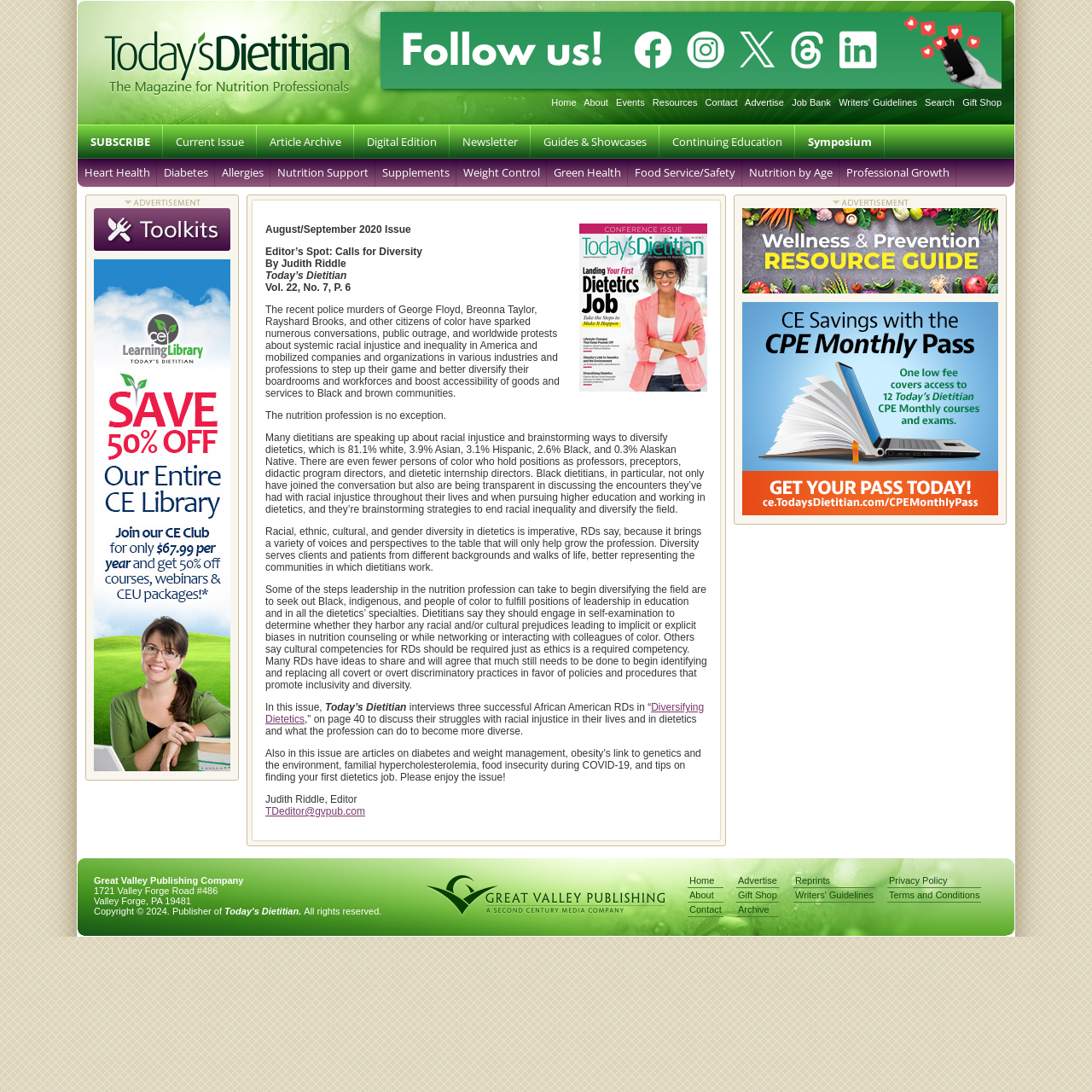What is the name of the editor of the magazine?
Please craft a detailed and exhaustive response to the question.

I found the answer by reading the article, which mentions 'Judith Riddle, Editor' at the end of the text.